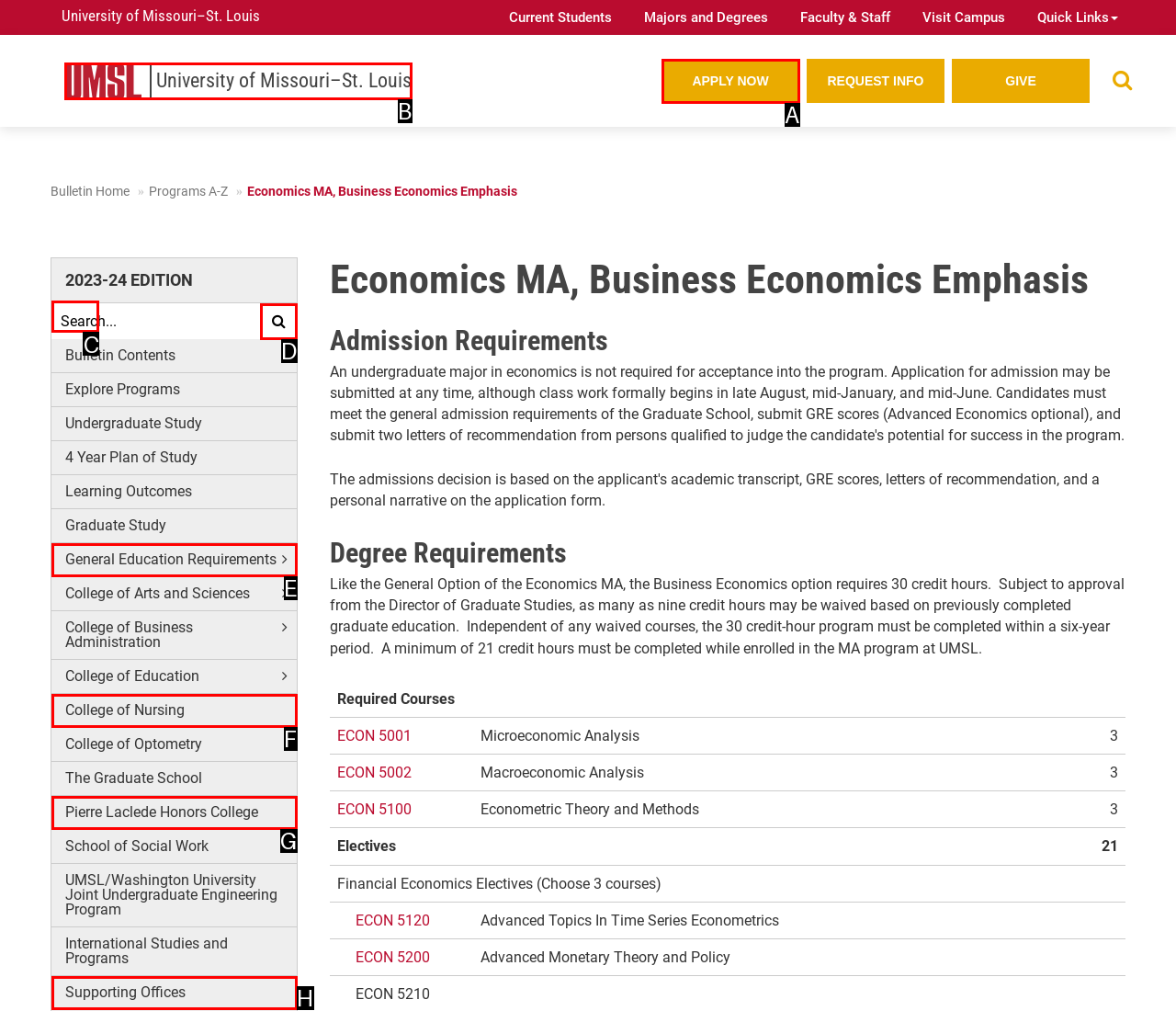Identify the correct UI element to click to achieve the task: Search for a catalog.
Answer with the letter of the appropriate option from the choices given.

C